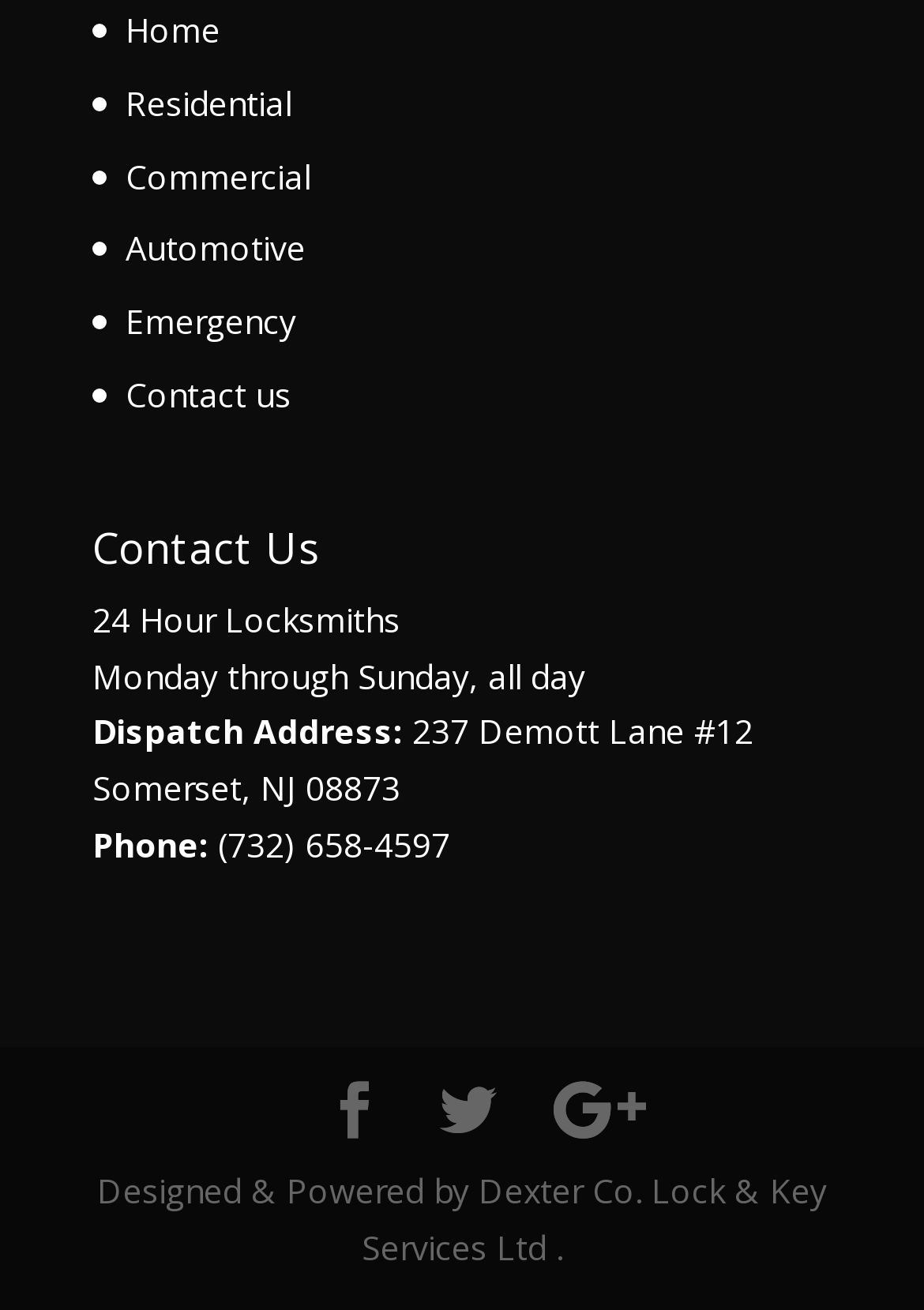Extract the bounding box coordinates for the HTML element that matches this description: "Contact us". The coordinates should be four float numbers between 0 and 1, i.e., [left, top, right, bottom].

[0.136, 0.284, 0.315, 0.318]